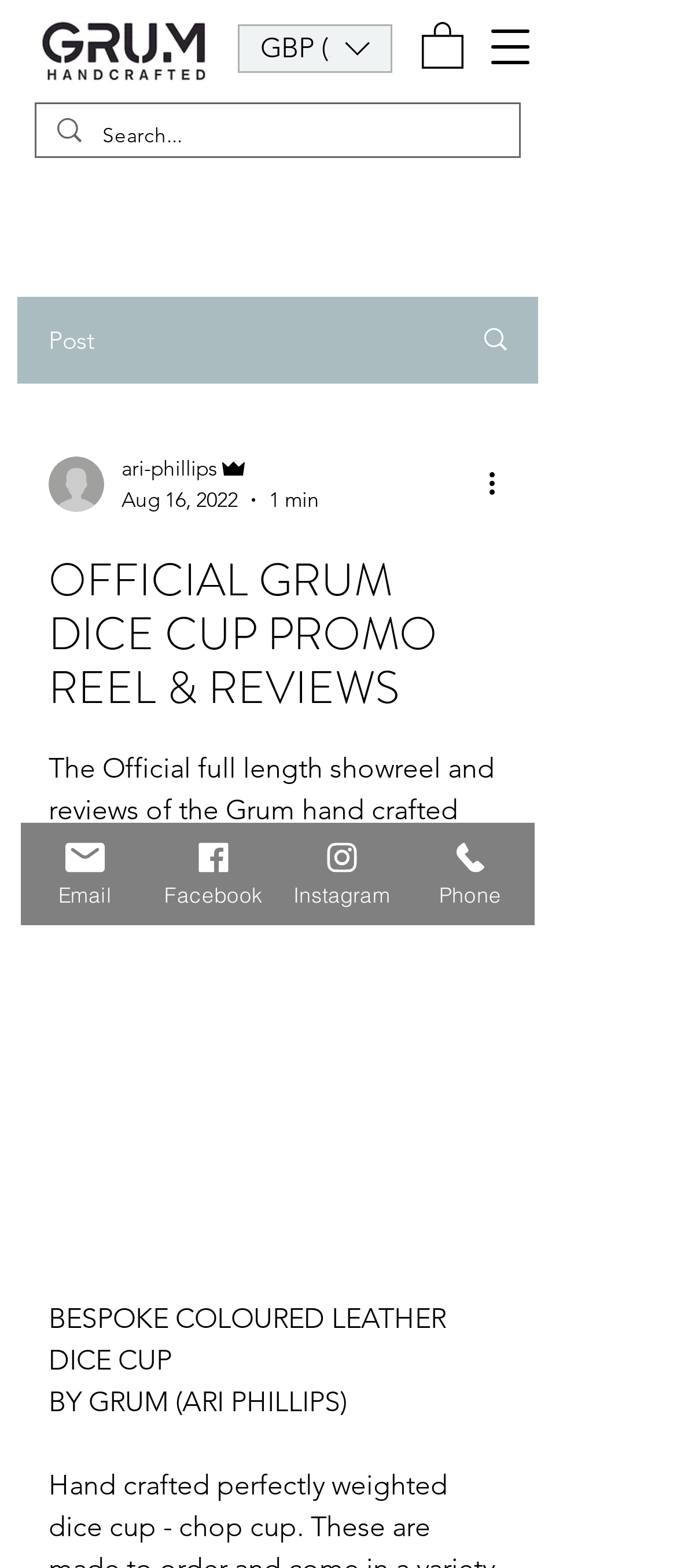Identify the bounding box coordinates for the element you need to click to achieve the following task: "Contact via Email". Provide the bounding box coordinates as four float numbers between 0 and 1, in the form [left, top, right, bottom].

[0.031, 0.525, 0.221, 0.59]